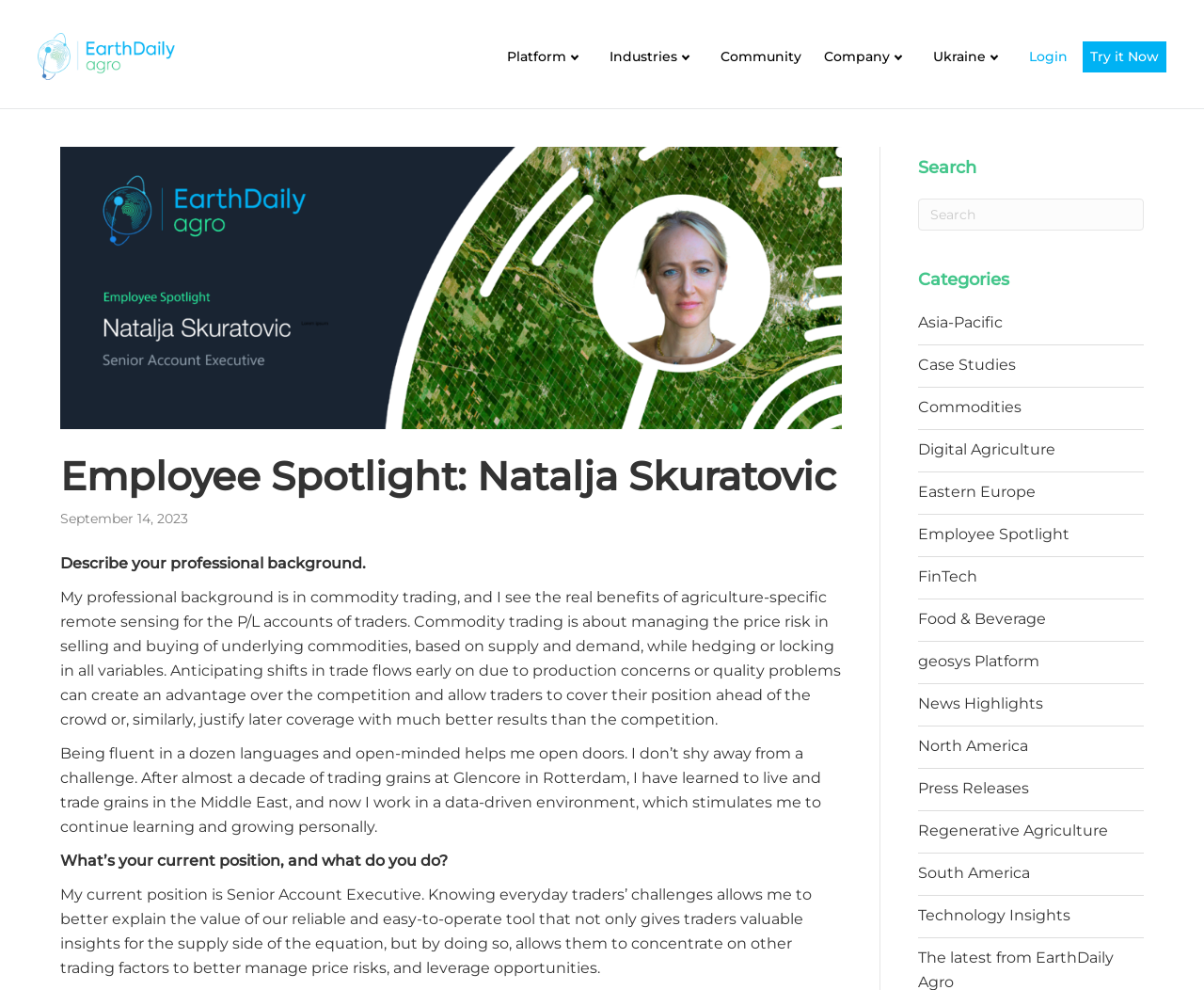Please identify the bounding box coordinates of the element's region that should be clicked to execute the following instruction: "Go to the 'Platform' page". The bounding box coordinates must be four float numbers between 0 and 1, i.e., [left, top, right, bottom].

[0.415, 0.041, 0.494, 0.073]